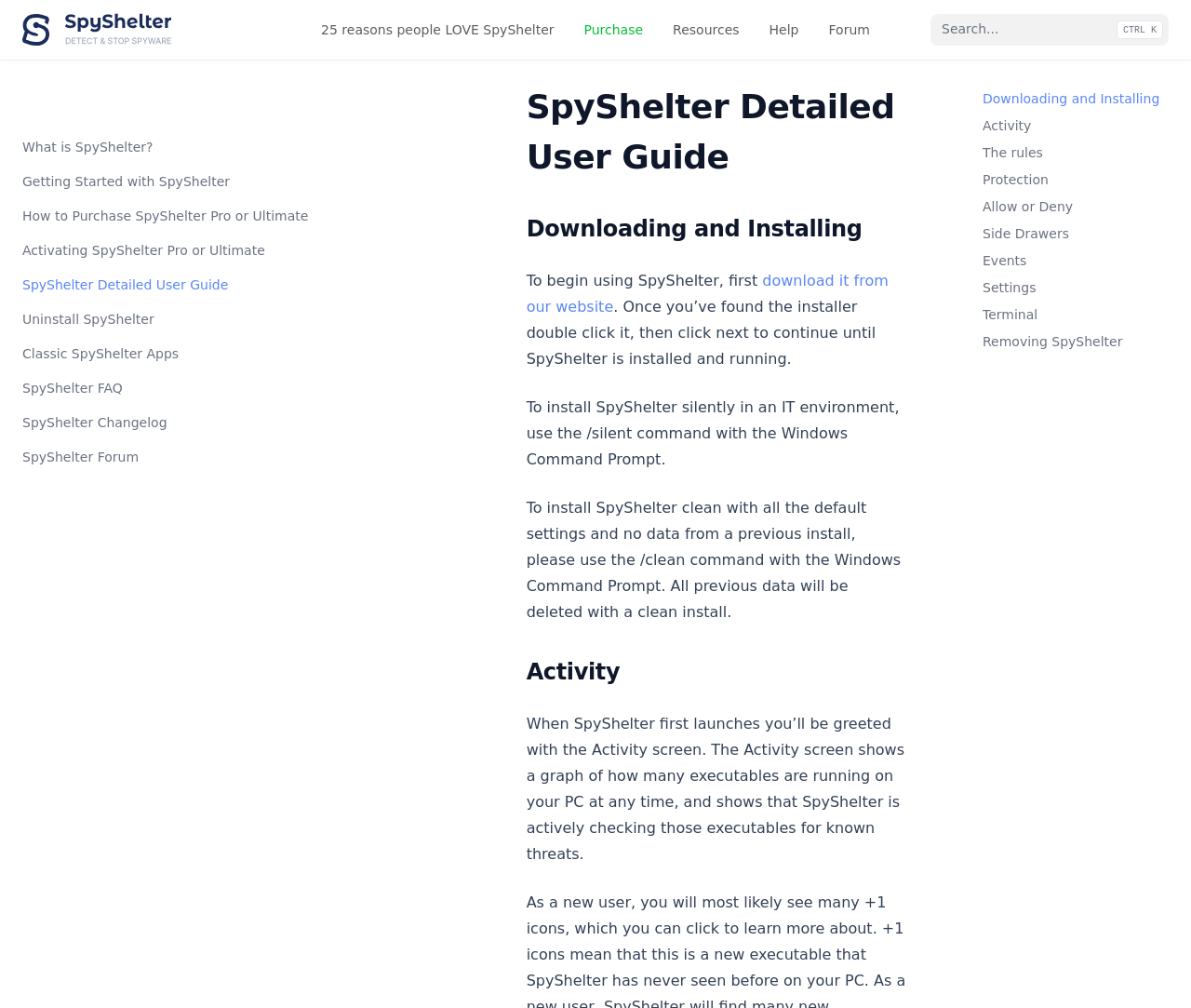Give a detailed account of the webpage.

The webpage is a detailed user guide for SpyShelter, a software that provides protection against threats. At the top left corner, there is a logo with a link to the homepage. Next to it, there is a search box where users can search for specific topics. On the top right corner, there is a shortcut key "CTRL K" displayed.

Below the top section, there are five main navigation links: "25 reasons people LOVE SpyShelter", "Purchase", "Resources", "Help", and "Forum". These links are aligned horizontally and take up about half of the screen width.

On the left side of the page, there is a complementary section that lists various topics related to SpyShelter, including "What is SpyShelter?", "Getting Started with SpyShelter", and "SpyShelter FAQ". These links are stacked vertically and take up about a quarter of the screen height.

The main content of the page is divided into sections, each with a heading and descriptive text. The first section is "SpyShelter Detailed User Guide", which provides an overview of the software. The second section is "Downloading and Installing", which explains how to download and install SpyShelter. The section includes a link to download the software and provides instructions on how to install it silently or with a clean install.

The third section is "Activity", which describes the Activity screen in SpyShelter. The section explains that the Activity screen shows a graph of running executables on the user's PC and provides information about new executables that SpyShelter has never seen before.

Throughout the page, there are various links and shortcuts that allow users to navigate to different sections or access additional information. The overall layout is organized and easy to follow, making it easy for users to find the information they need.